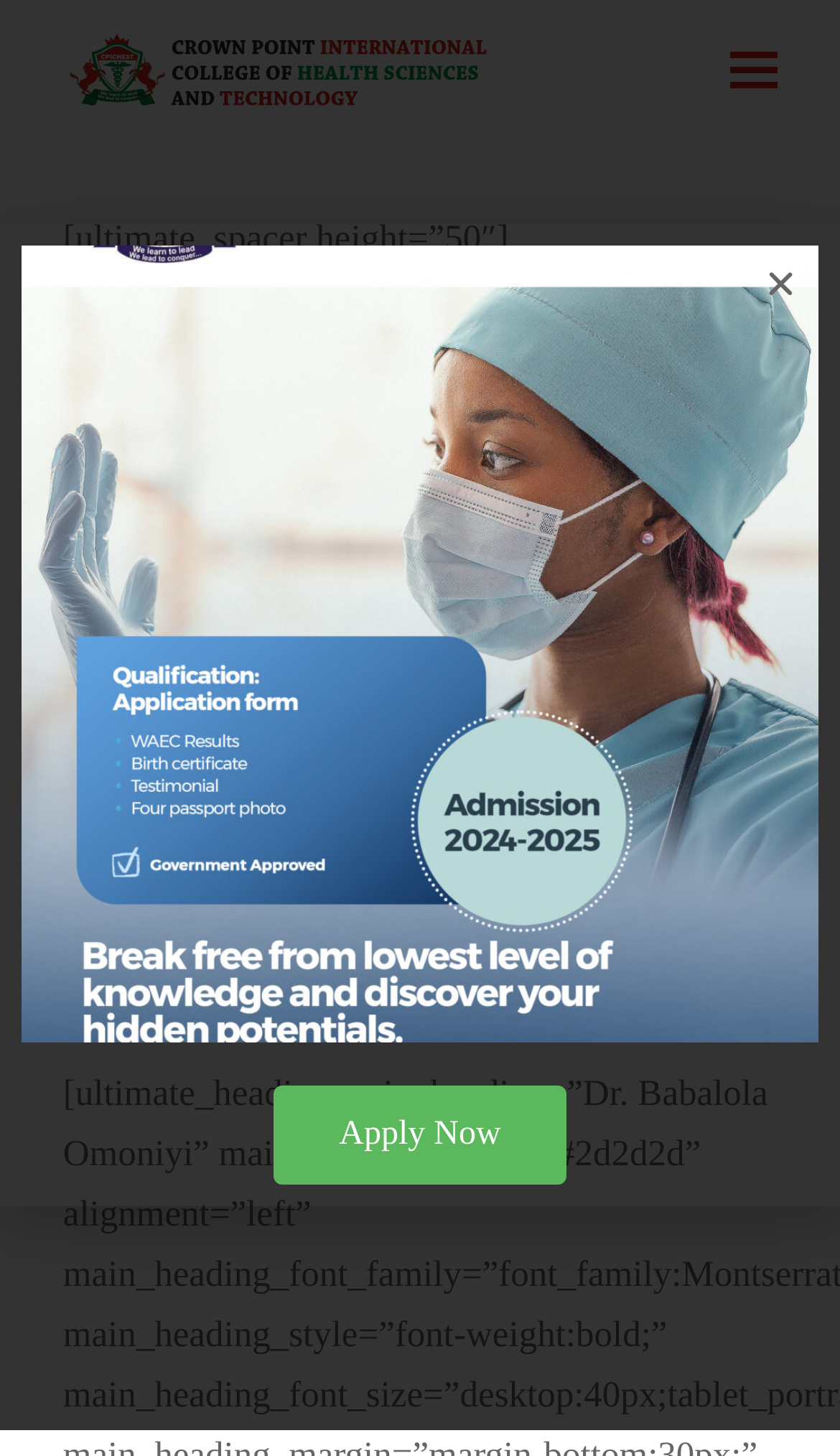Find the UI element described as: "parent_node: Apply Now aria-label="Close"" and predict its bounding box coordinates. Ensure the coordinates are four float numbers between 0 and 1, [left, top, right, bottom].

[0.91, 0.183, 0.949, 0.206]